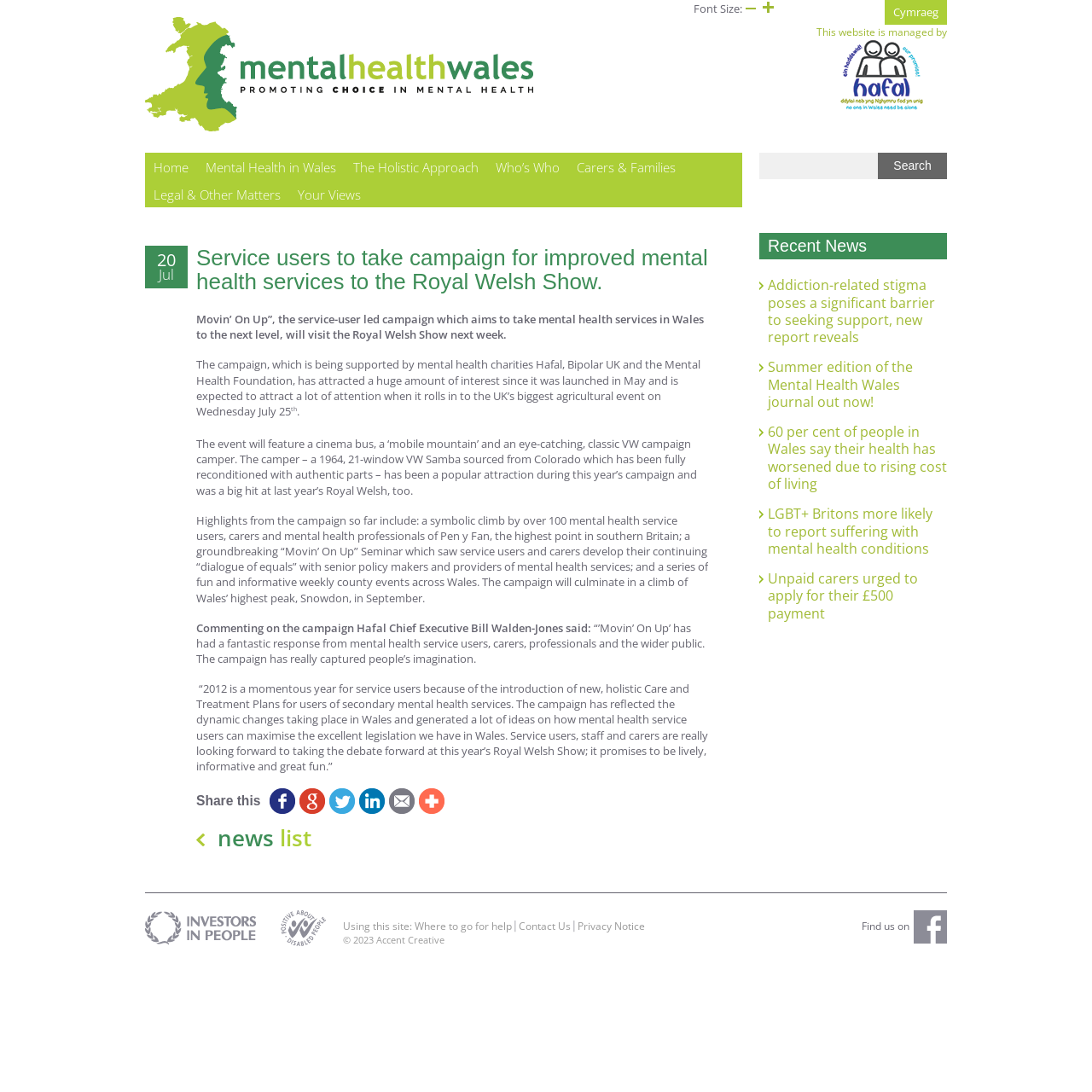Refer to the image and provide a thorough answer to this question:
What is the name of the organization supporting the campaign?

The article mentions that the campaign is being supported by mental health charities, including Hafal, Bipolar UK, and the Mental Health Foundation.